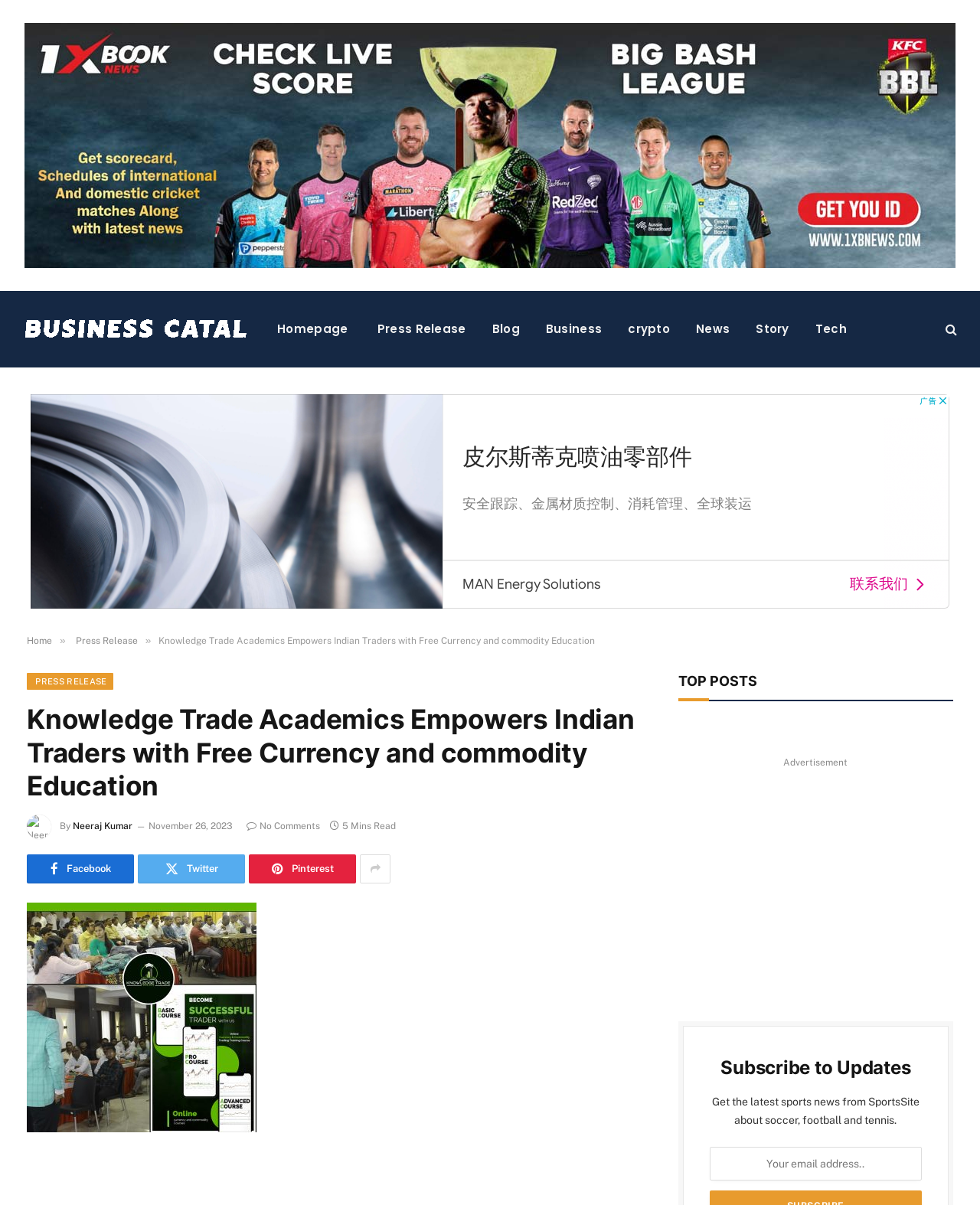Kindly determine the bounding box coordinates for the area that needs to be clicked to execute this instruction: "Read the 'Knowledge Trade Academics Empowers Indian Traders with Free Currency and commodity Education' article".

[0.162, 0.527, 0.607, 0.536]